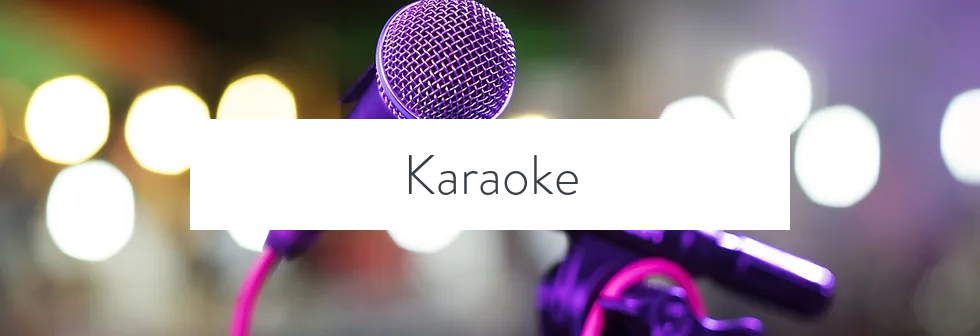What is the background of the image?
Utilize the information in the image to give a detailed answer to the question.

The background of the image is beautifully blurred, filled with colorful bokeh lights, creating an energetic atmosphere that complements the vibrant microphone in the foreground.